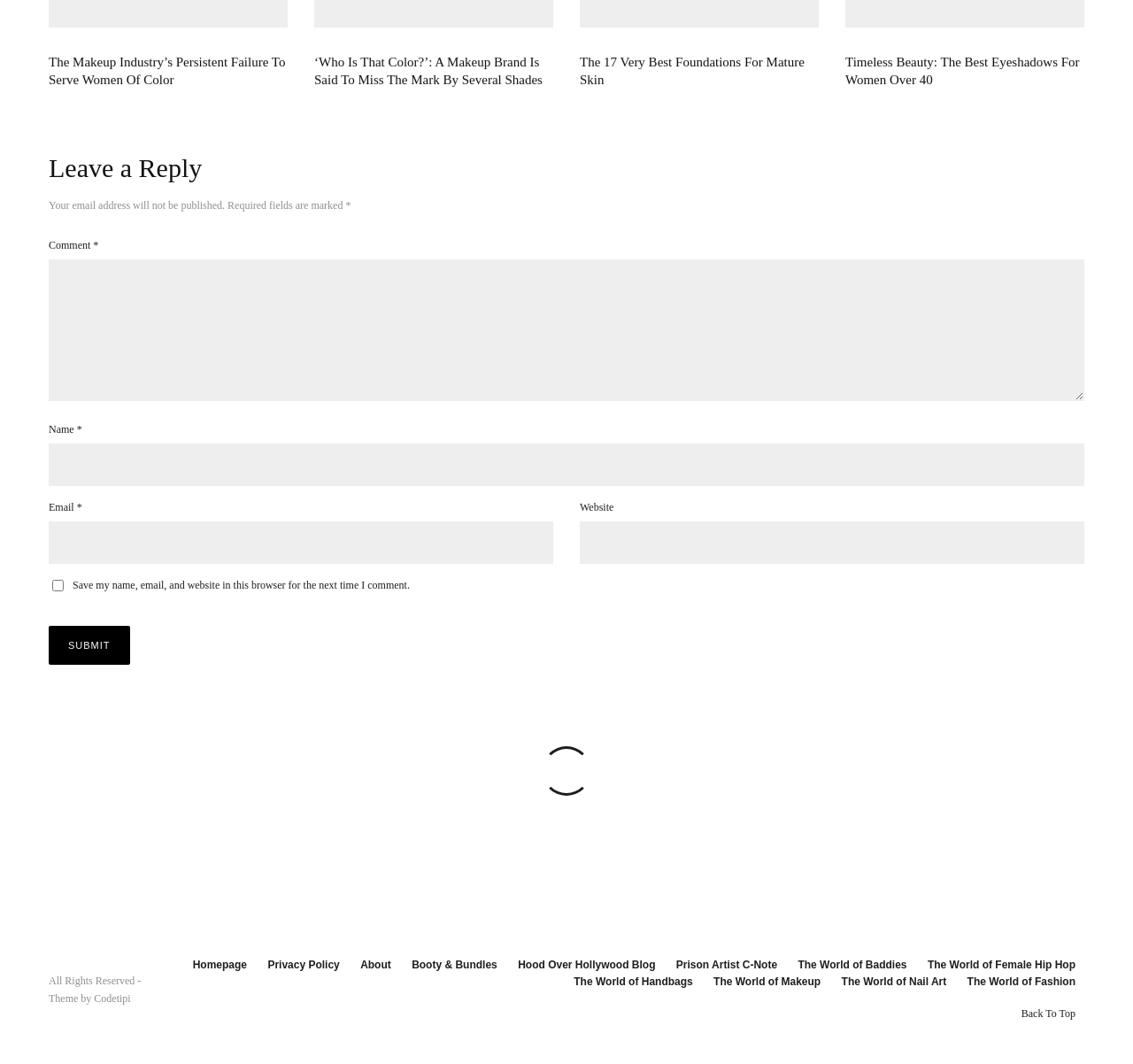Please specify the bounding box coordinates of the clickable region necessary for completing the following instruction: "Go back to the top of the page". The coordinates must consist of four float numbers between 0 and 1, i.e., [left, top, right, bottom].

[0.901, 0.945, 0.949, 0.962]